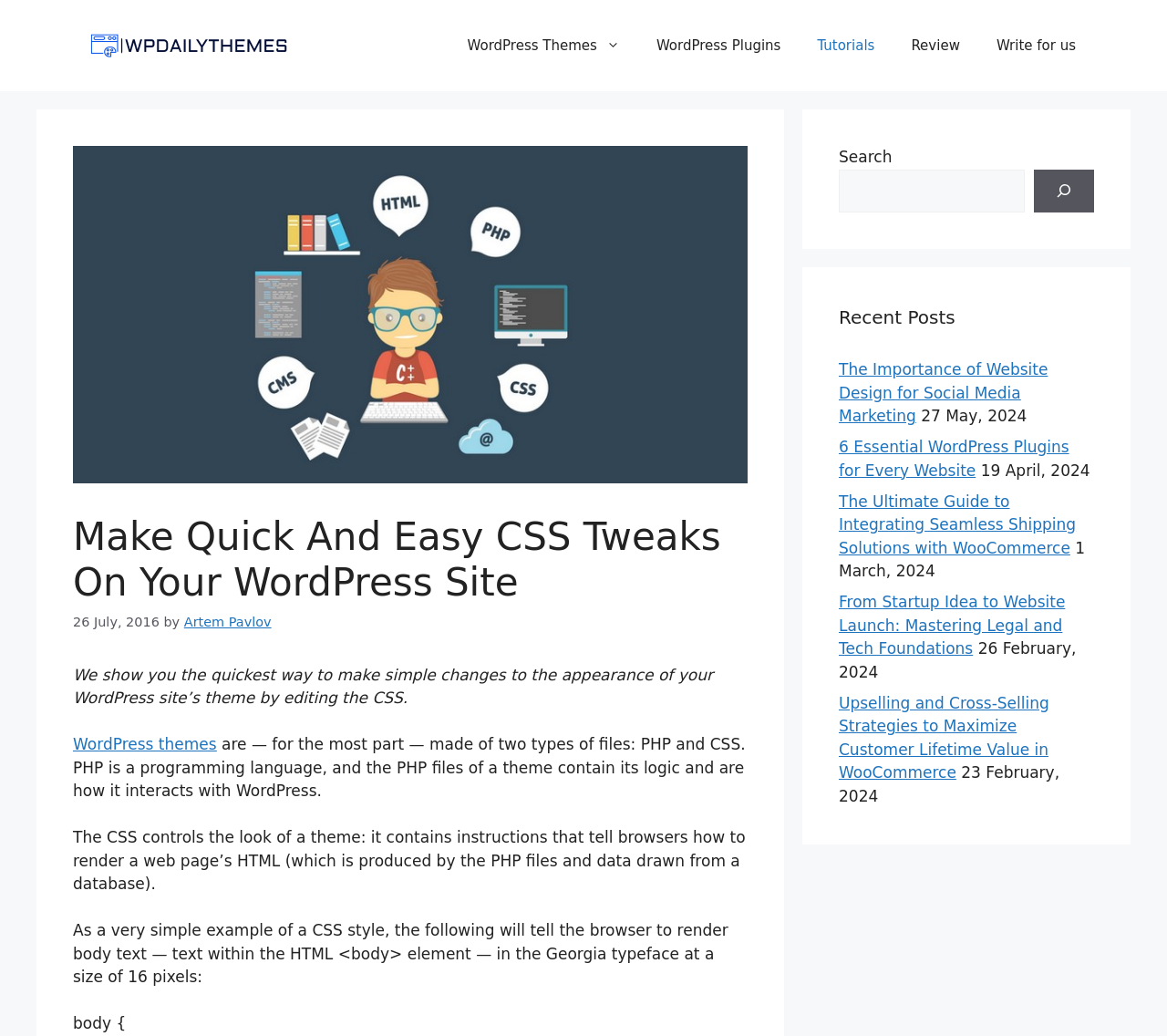Please indicate the bounding box coordinates for the clickable area to complete the following task: "Read the 'Make Quick And Easy CSS Tweaks On Your WordPress Site' article". The coordinates should be specified as four float numbers between 0 and 1, i.e., [left, top, right, bottom].

[0.062, 0.496, 0.641, 0.585]